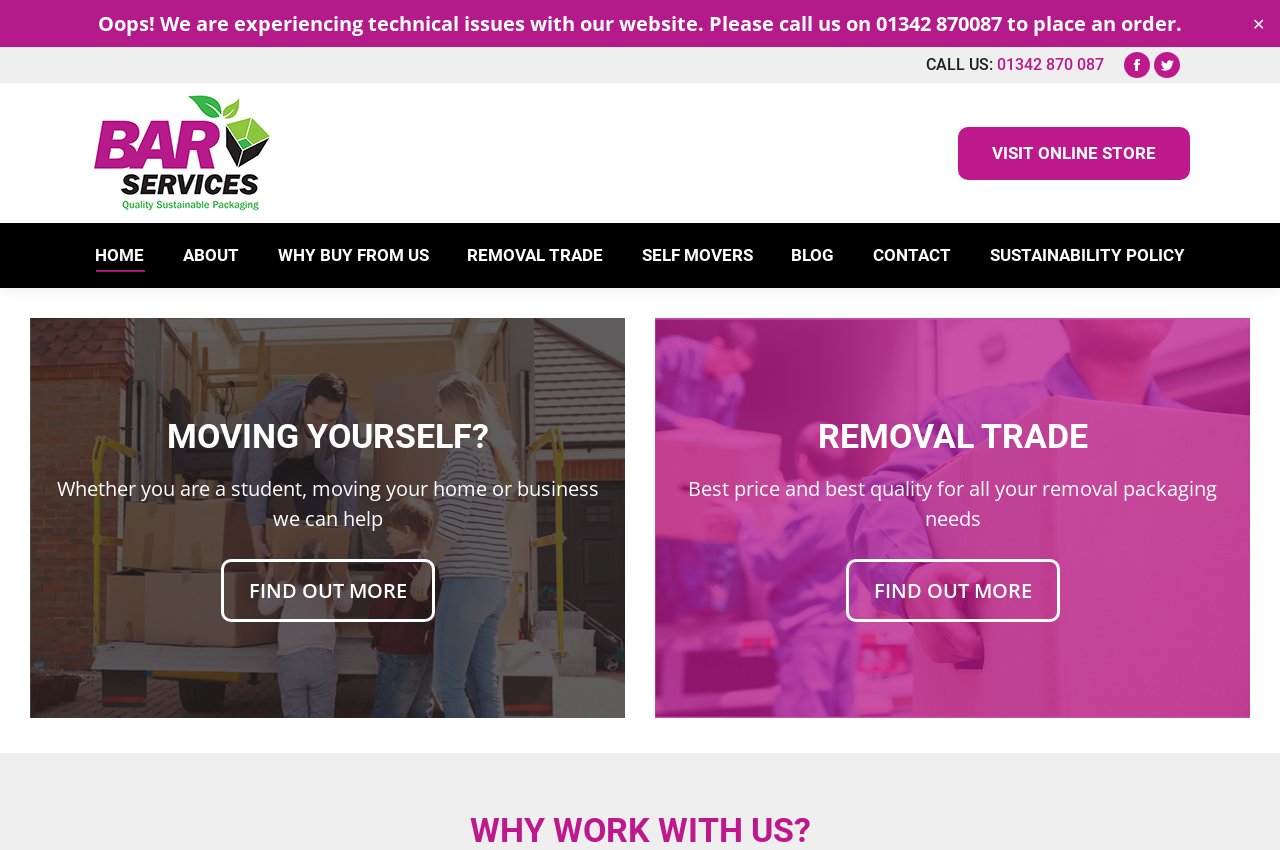Identify the bounding box of the HTML element described as: "Twitter".

[0.902, 0.061, 0.922, 0.092]